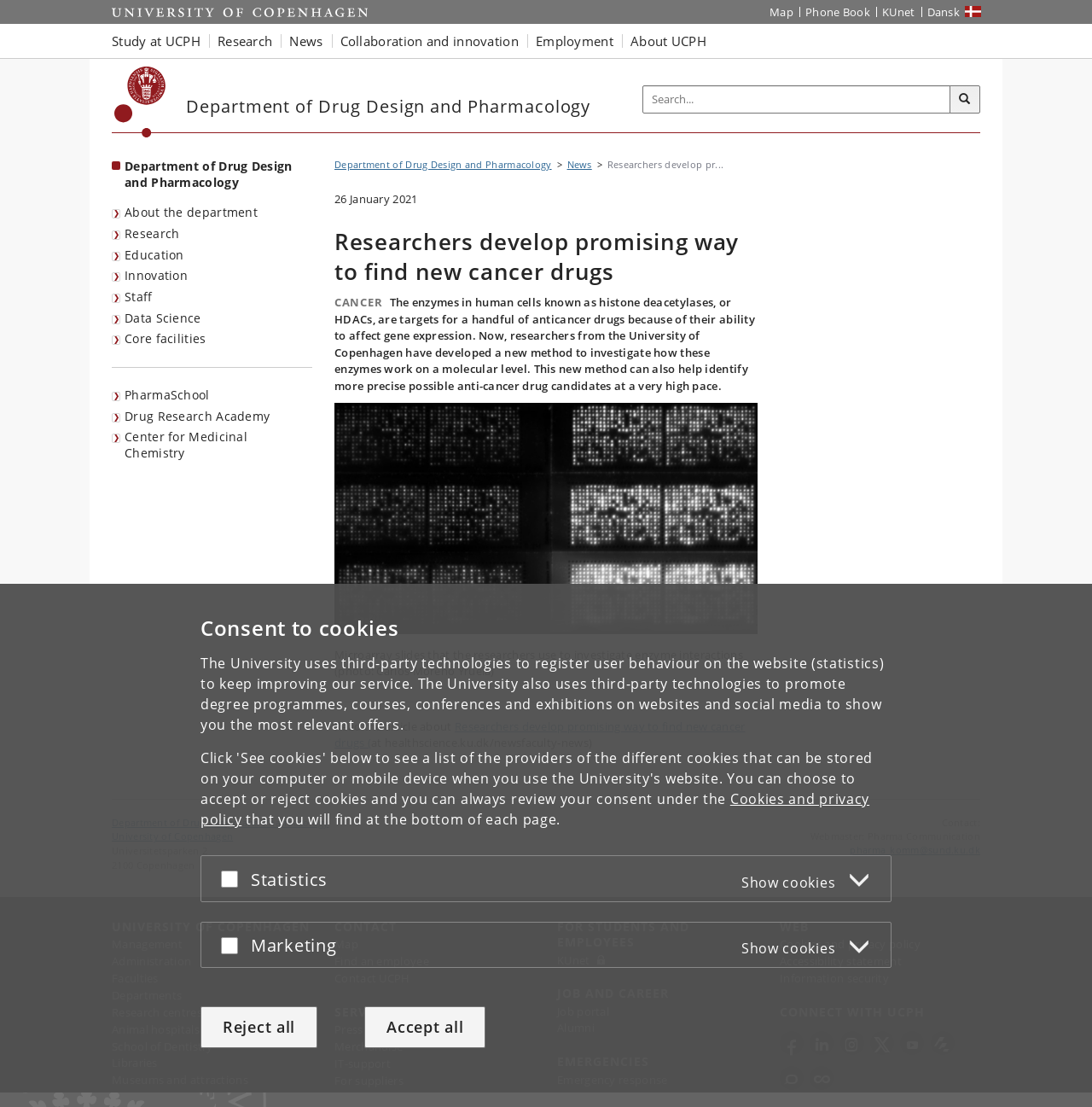Please provide a comprehensive answer to the question based on the screenshot: What is the purpose of the search form?

I found the answer by looking at the search form, which has a input field and a search button, indicating that it is used to search for something on the website.